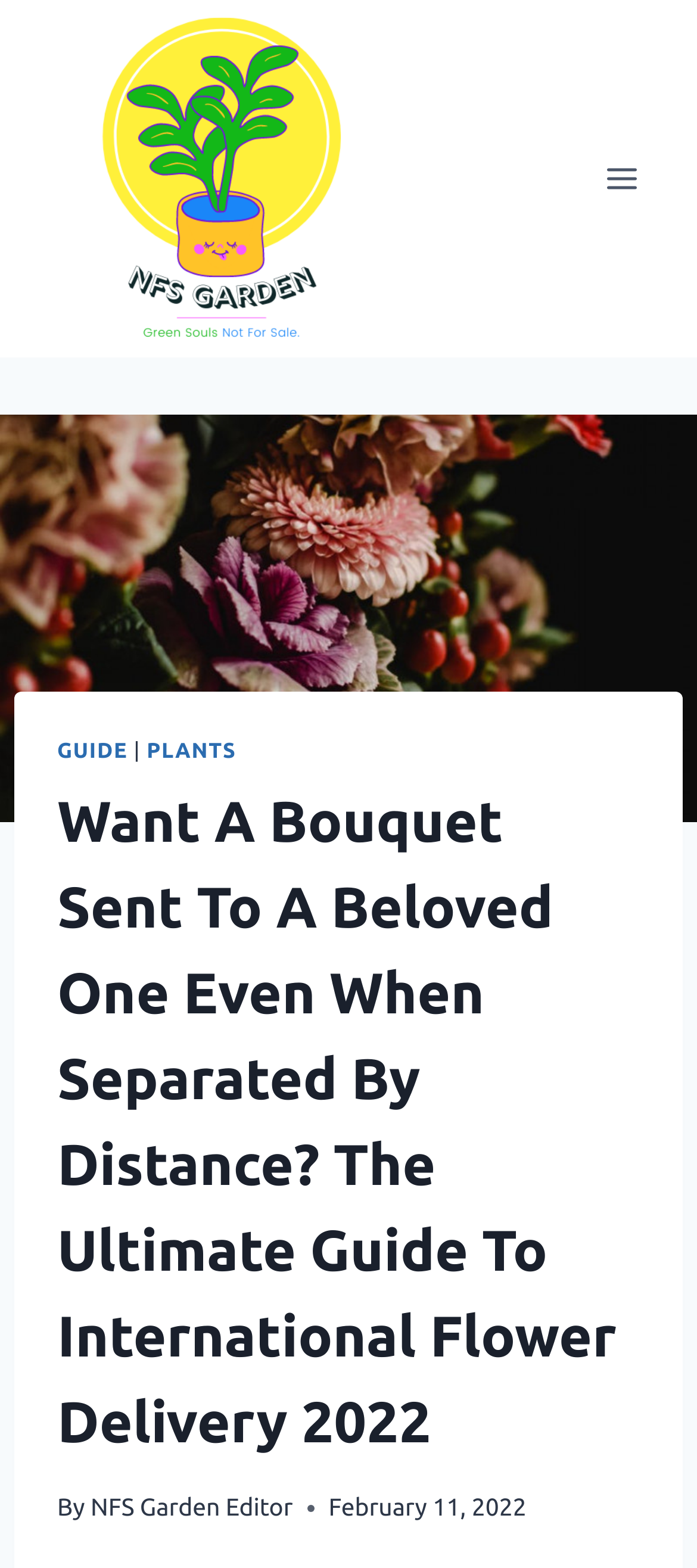What is the name of the website?
Answer the question with a single word or phrase, referring to the image.

NFSGarden.com